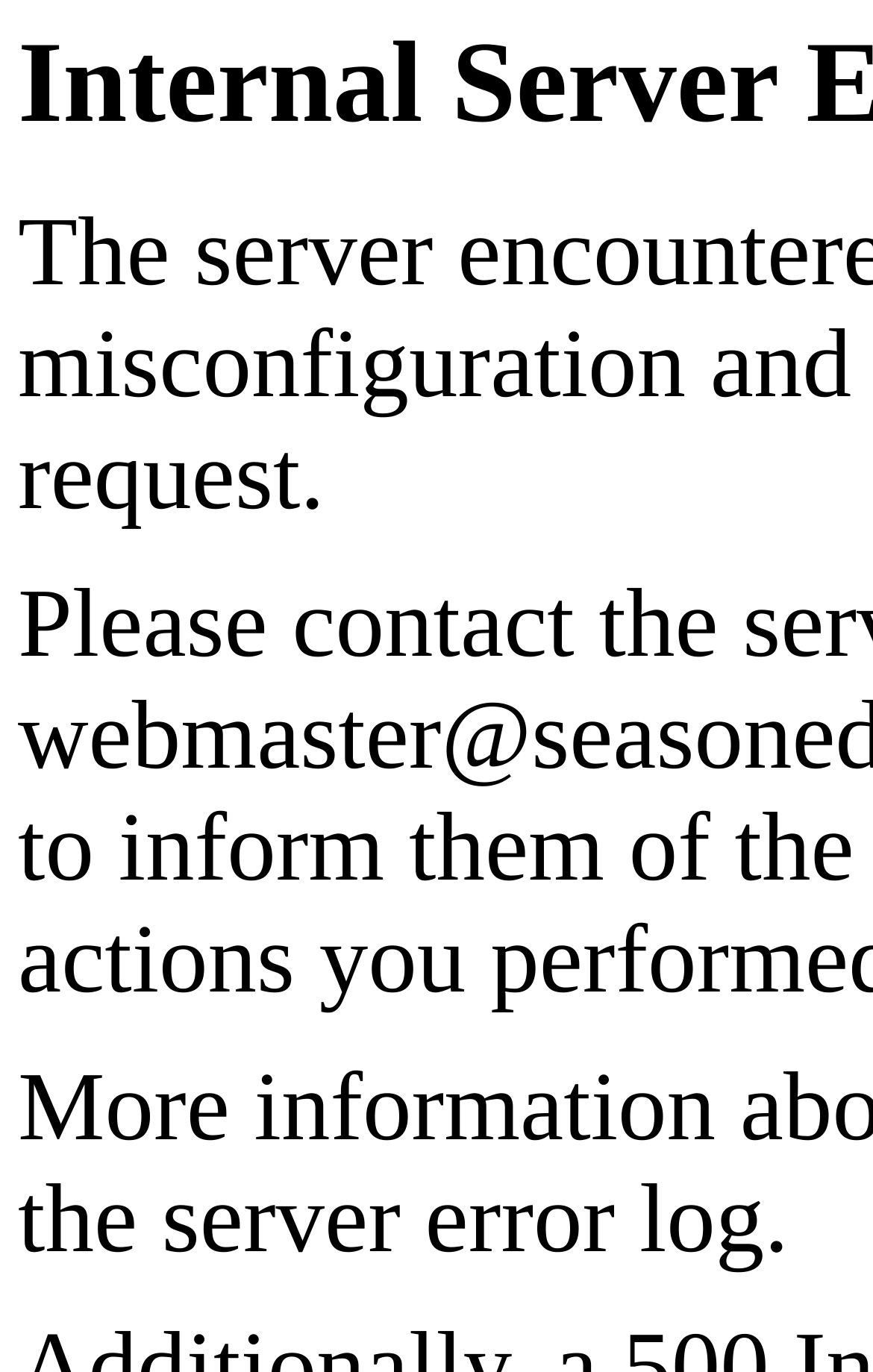Extract the primary headline from the webpage and present its text.

Internal Server Error